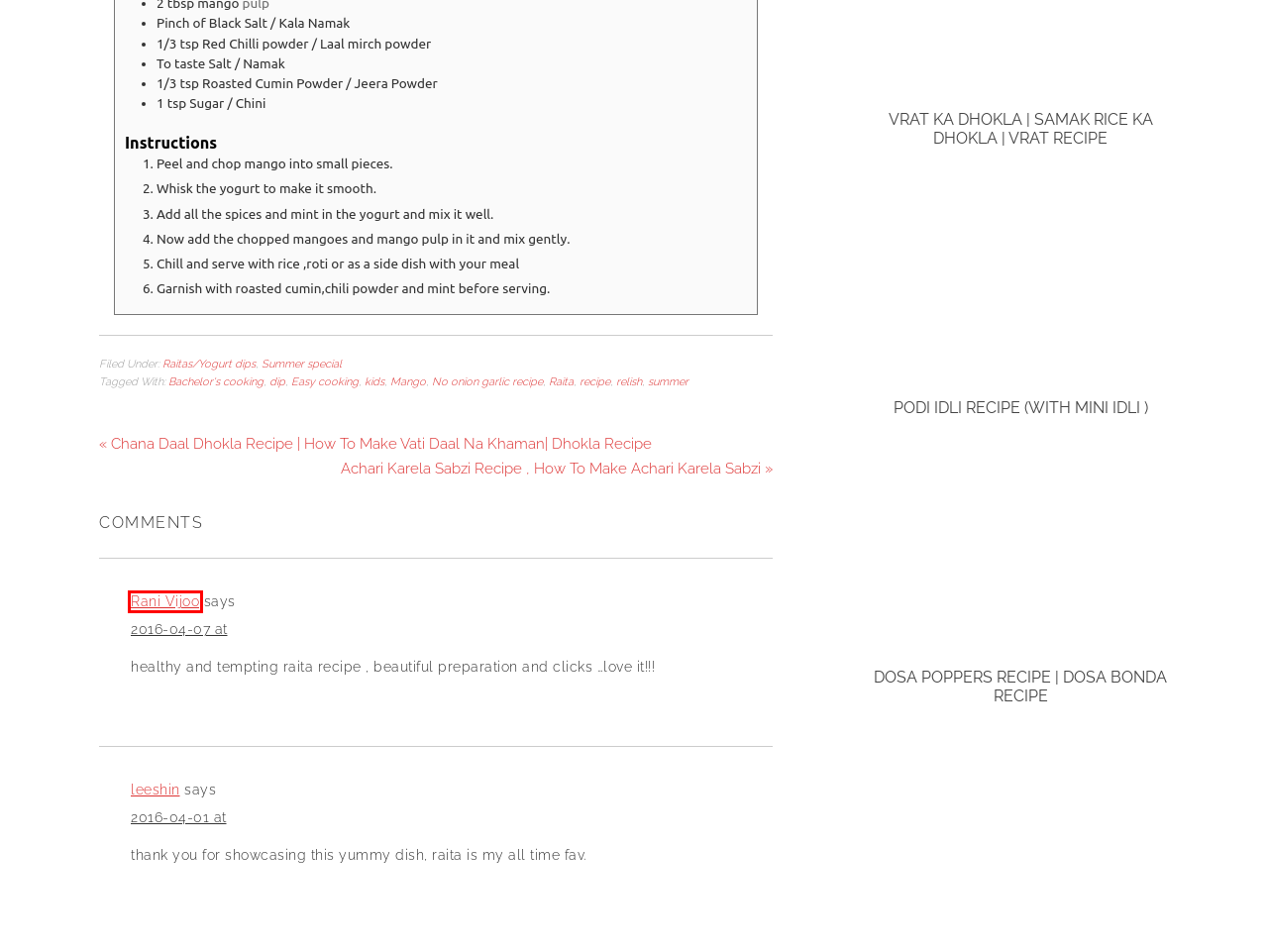You are provided with a screenshot of a webpage highlighting a UI element with a red bounding box. Choose the most suitable webpage description that matches the new page after clicking the element in the bounding box. Here are the candidates:
A. summer Archives » Maayeka
B. Mango Archives » Maayeka
C. Green Moong Pulao Recipe | Vegetable and Sprout Pulao » Maayeka
D. Podi Idli Recipe (with Mini Idli ) » Maayeka
E. Easy cooking Archives » Maayeka
F. Rani's Kitchen Magic - Experience the magic, magic in the making...
G. Dosa Poppers Recipe | Dosa Bonda Recipe » Maayeka
H. Vegetarian Recipes | Indian Vegetarian Recipes | Veg Recipes - A to Z Food Recipes

F